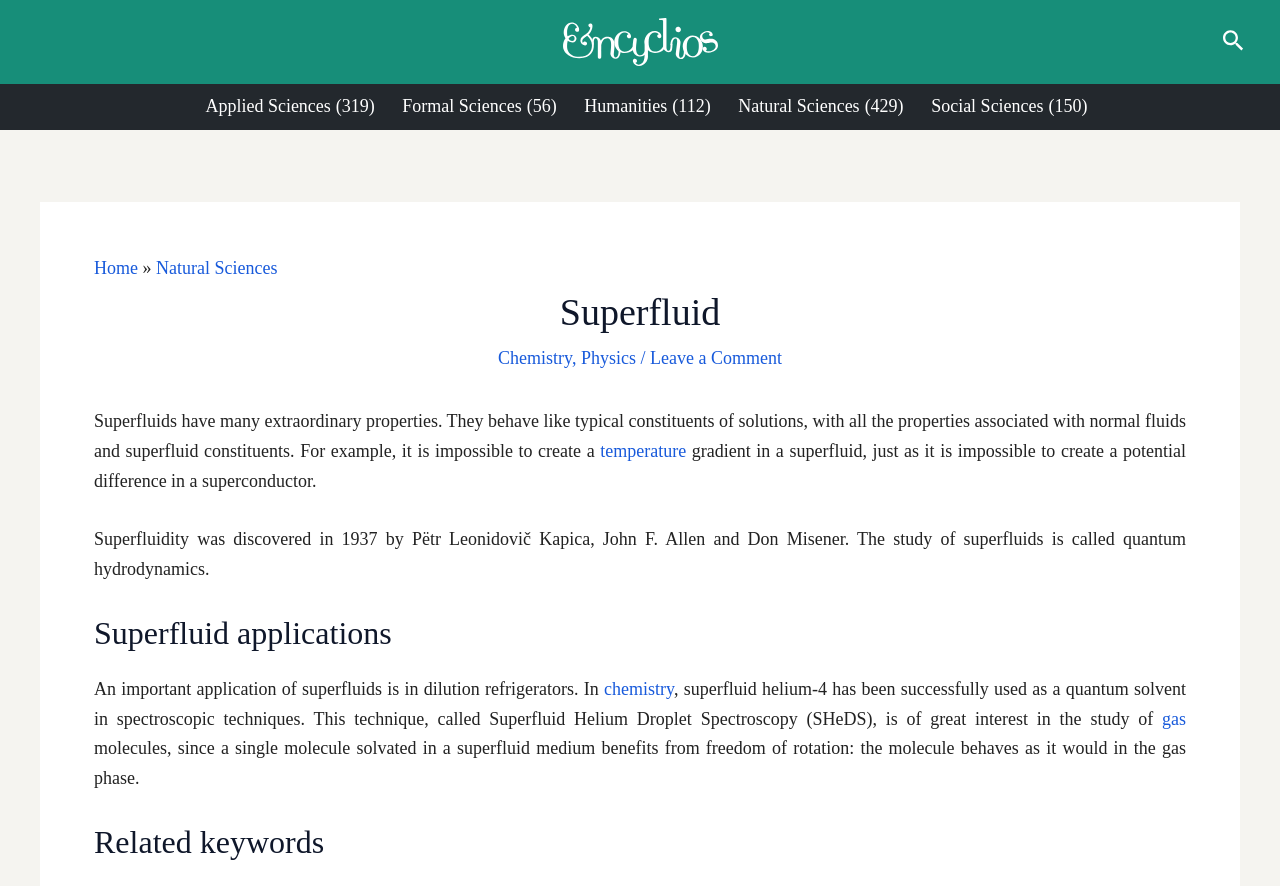Offer a thorough description of the webpage.

The webpage is about superfluids, with a focus on their properties and applications. At the top, there is a header section with a logo and a search icon on the right side. Below the header, there are five links to different categories: Applied Sciences, Formal Sciences, Humanities, Natural Sciences, and Social Sciences, each with a number of items in parentheses.

On the left side of the page, there is a navigation menu with breadcrumbs, showing the path from the home page to the current page, which is about Natural Sciences and then Superfluid. Above the main content, there is a heading that reads "Superfluid".

The main content starts with a paragraph that describes the properties of superfluids, mentioning that they behave like typical constituents of solutions and have all the properties associated with normal fluids. The text continues to explain that it is impossible to create a temperature gradient in a superfluid.

Below this paragraph, there are links to related topics, such as "temperature" and "chemistry". The text then discusses the discovery of superfluidity and its study, called quantum hydrodynamics.

The next section is headed "Superfluid applications" and describes the use of superfluids in dilution refrigerators and as a quantum solvent in spectroscopic techniques. There are links to related topics, such as "chemistry" and "gas".

Finally, there is a section headed "Related keywords" at the bottom of the page.